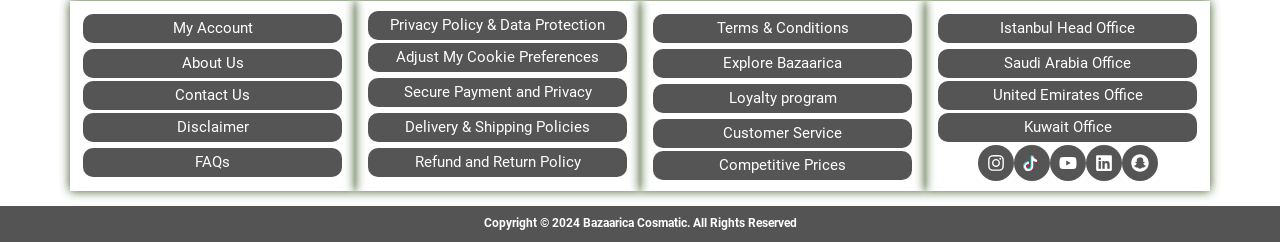How many columns of links are there?
Refer to the image and give a detailed answer to the question.

I looked at the layout of the links and found that they are organized into three columns.